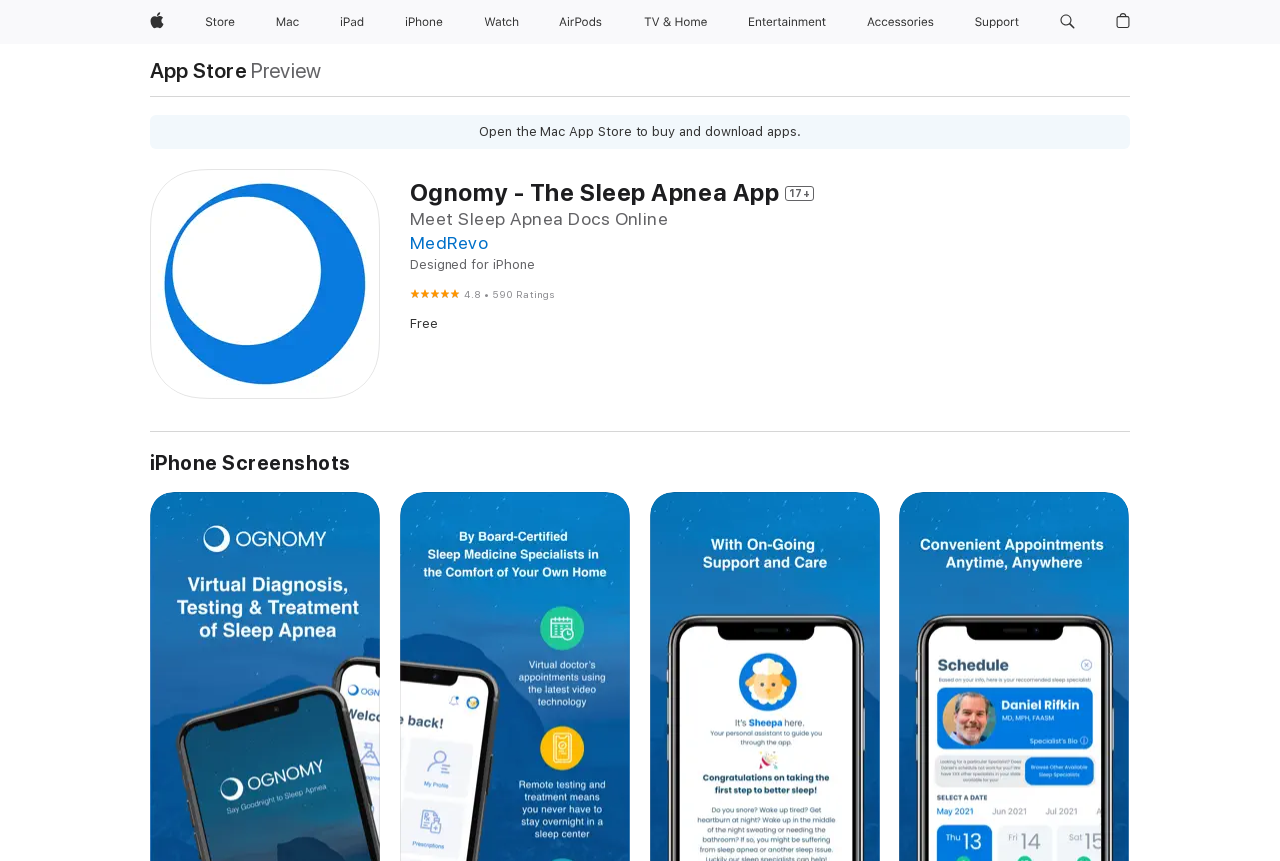Convey a detailed summary of the webpage, mentioning all key elements.

The webpage is about the Ognomy - The Sleep Apnea App on the App Store. At the top, there is a navigation menu with several links, including Apple, Store, Mac, iPad, iPhone, Watch, AirPods, TV and Home, Entertainment, Accessories, and Support. Each link has a corresponding image and a button to expand the menu.

Below the navigation menu, there is a link to the App Store and a static text "Preview". There is also an alert message that says "Open the Mac App Store to buy and download apps."

The main content of the webpage is about the Ognomy app, with several headings, including "Ognomy - The Sleep Apnea App 17+", "Meet Sleep Apnea Docs Online", "MedRevo", "Designed for iPhone", and "iPhone Screenshots". There is also a rating section with a figure showing 4.8 out of 5 and 590 ratings. The app is described as "Free" to download.

The layout of the webpage is organized, with clear headings and concise text. The navigation menu is at the top, and the main content is divided into sections with clear headings. There are several images and icons throughout the webpage, including the Apple logo, app icons, and rating stars.